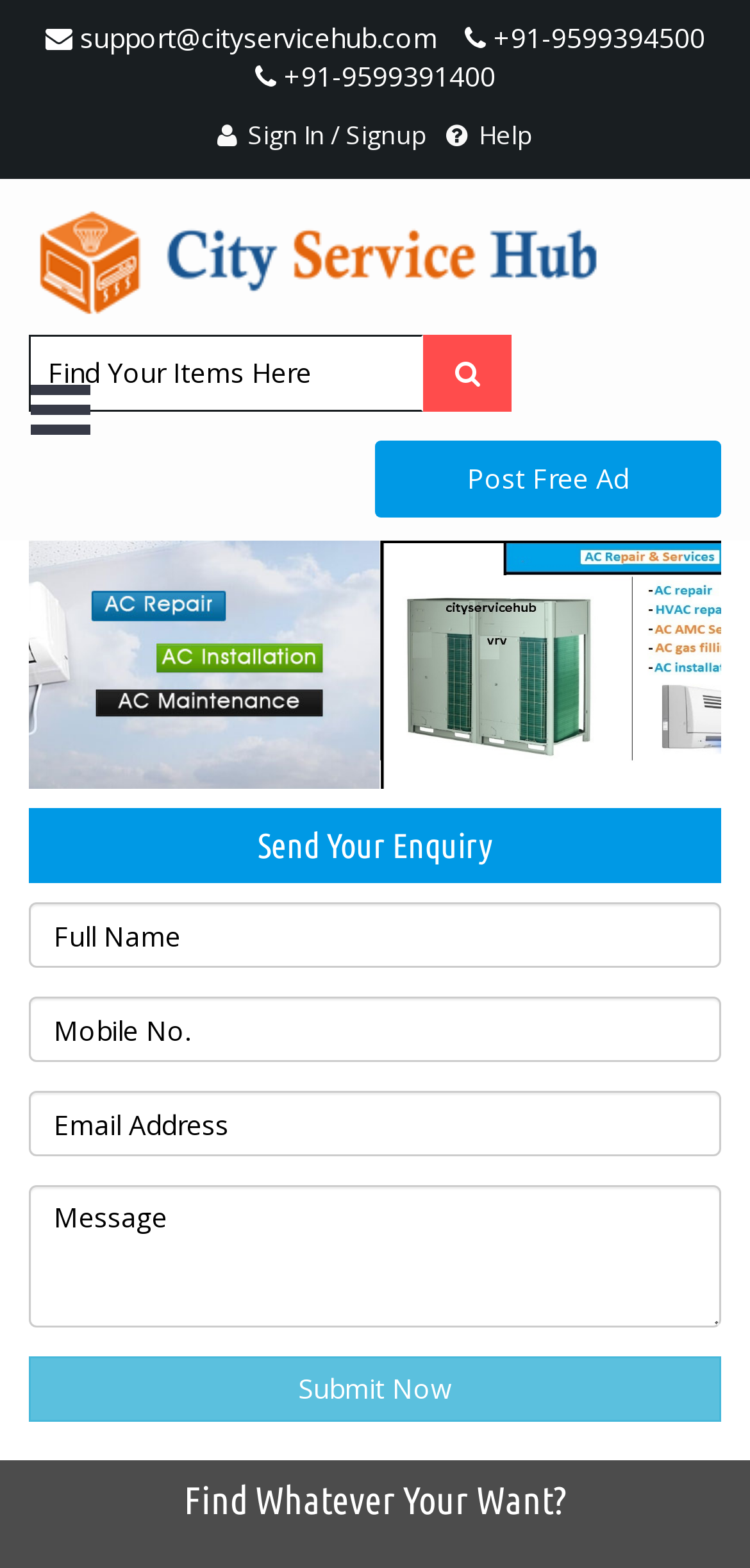Can you find the bounding box coordinates for the element that needs to be clicked to execute this instruction: "Submit your enquiry"? The coordinates should be given as four float numbers between 0 and 1, i.e., [left, top, right, bottom].

[0.038, 0.865, 0.962, 0.907]